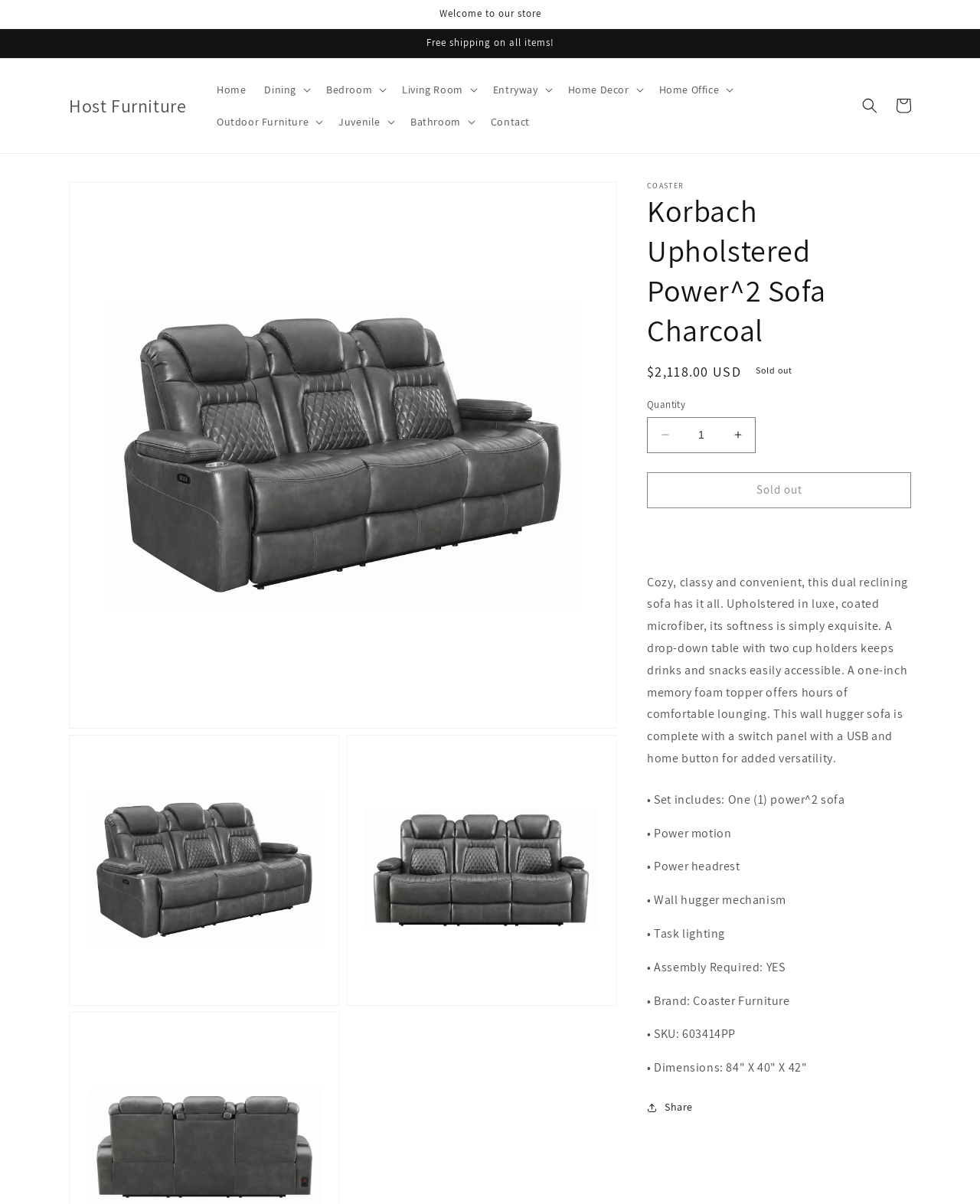Provide a single word or phrase answer to the question: 
What is the brand of the sofa?

Coaster Furniture